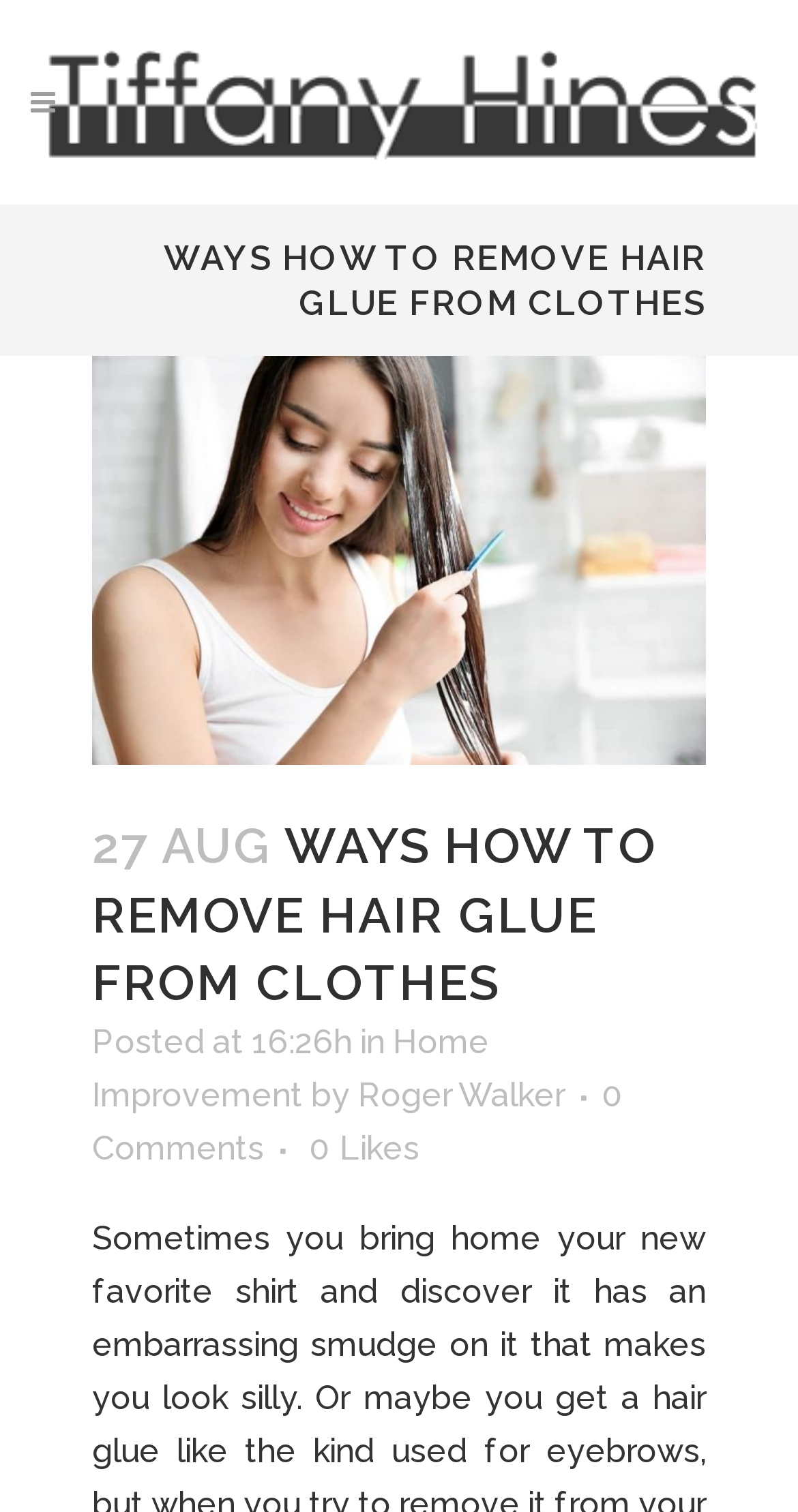Kindly respond to the following question with a single word or a brief phrase: 
What is the time the article was posted?

16:26h